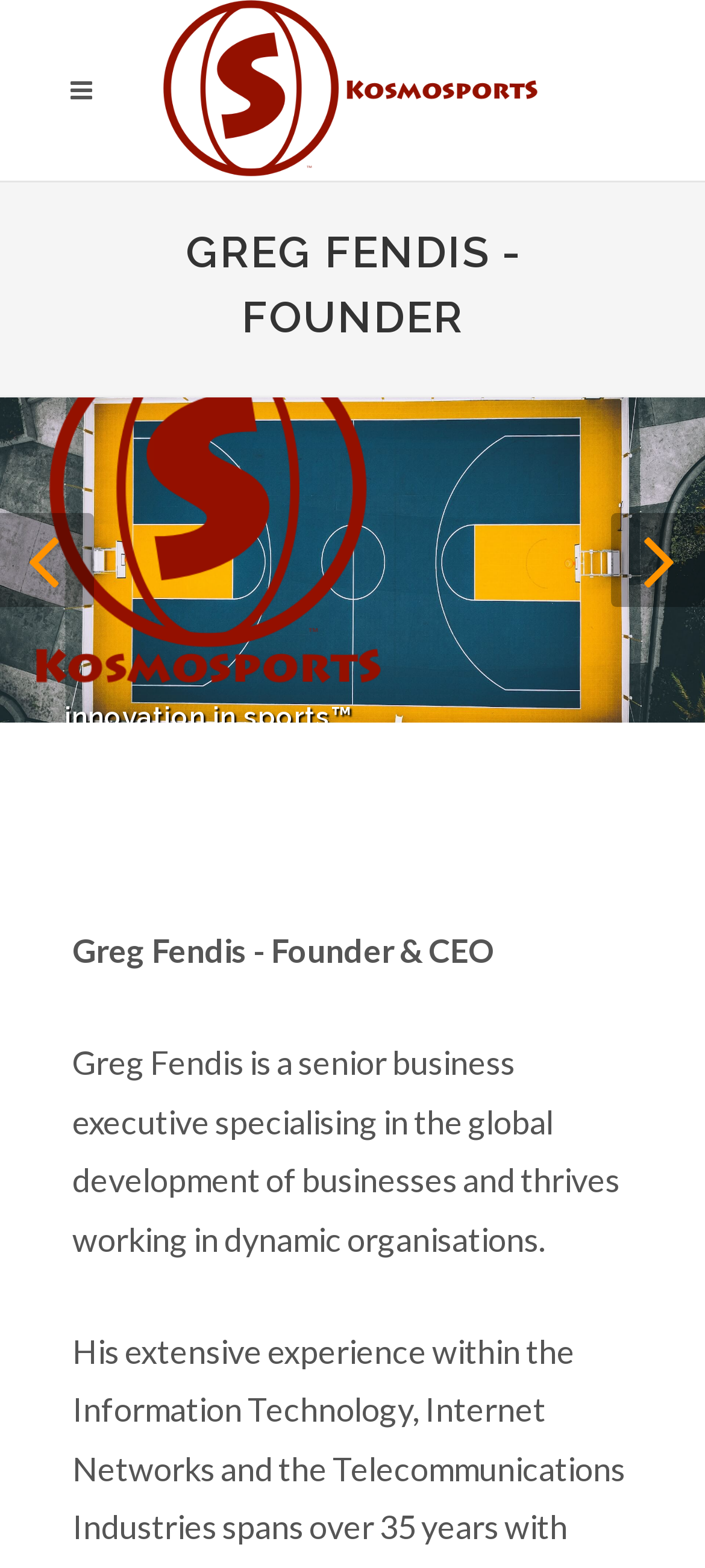What is Greg Fendis' profession?
Using the screenshot, give a one-word or short phrase answer.

Business executive